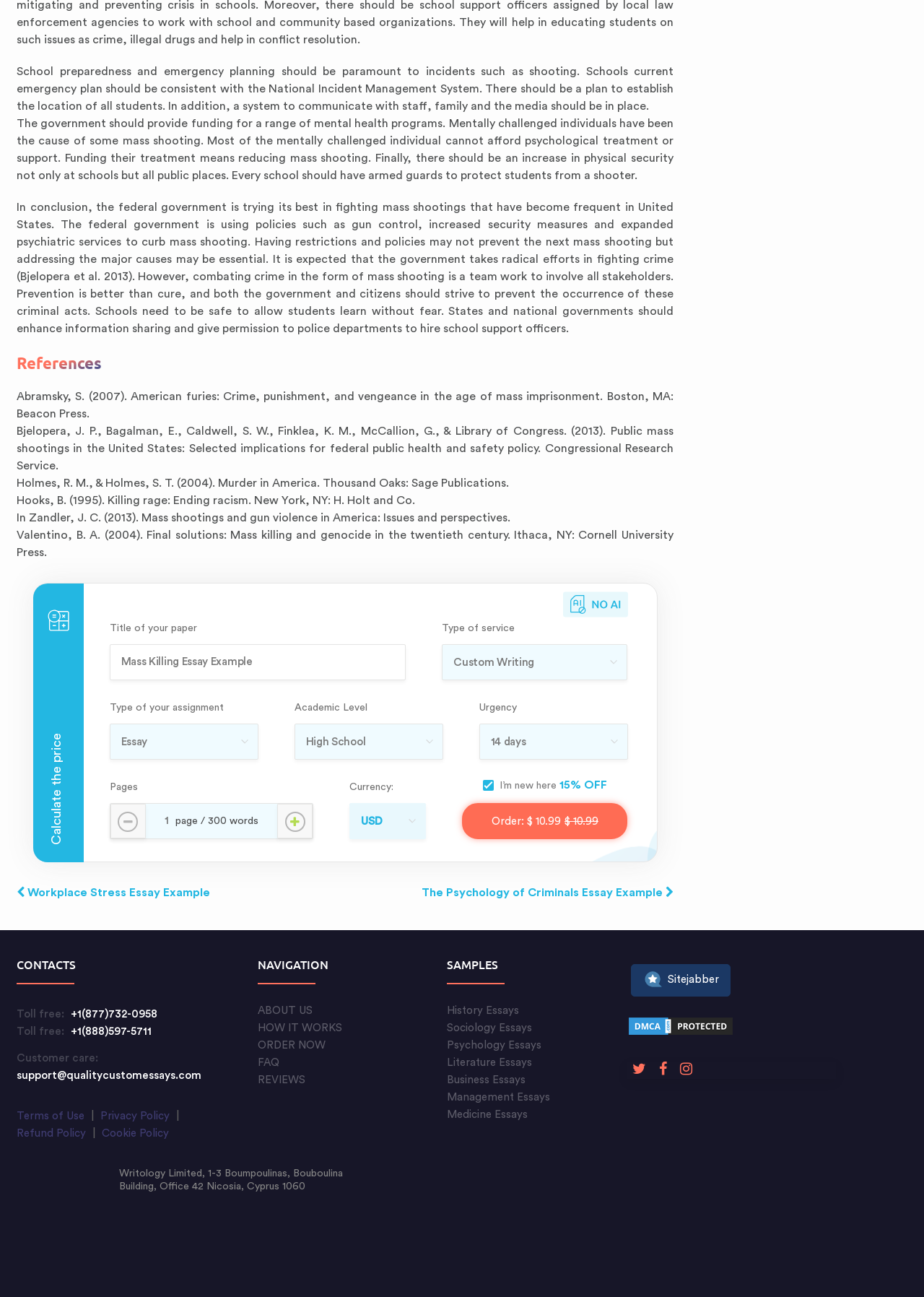Please identify the bounding box coordinates of the element on the webpage that should be clicked to follow this instruction: "Click on the 'Facebook' link". The bounding box coordinates should be given as four float numbers between 0 and 1, formatted as [left, top, right, bottom].

None